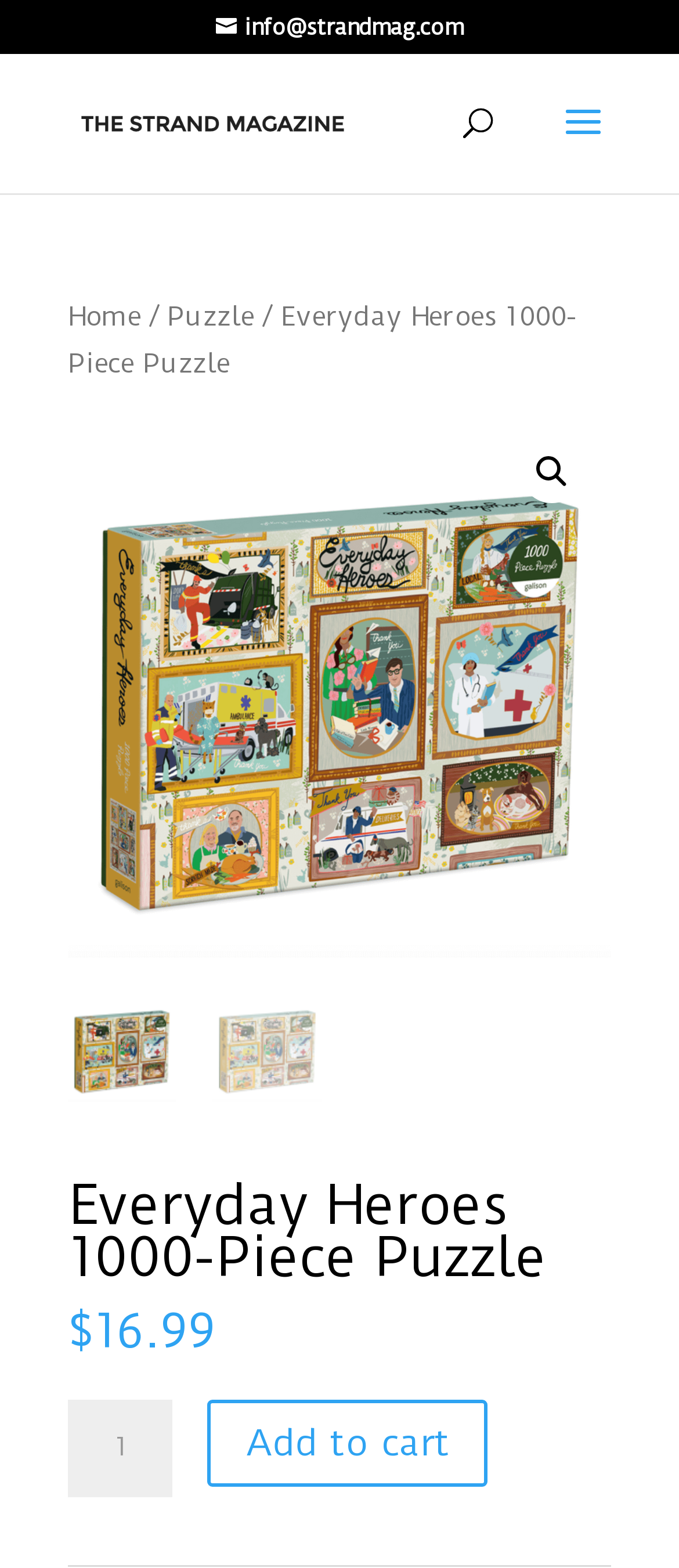Locate the bounding box coordinates of the area where you should click to accomplish the instruction: "Add to cart".

[0.306, 0.893, 0.718, 0.948]